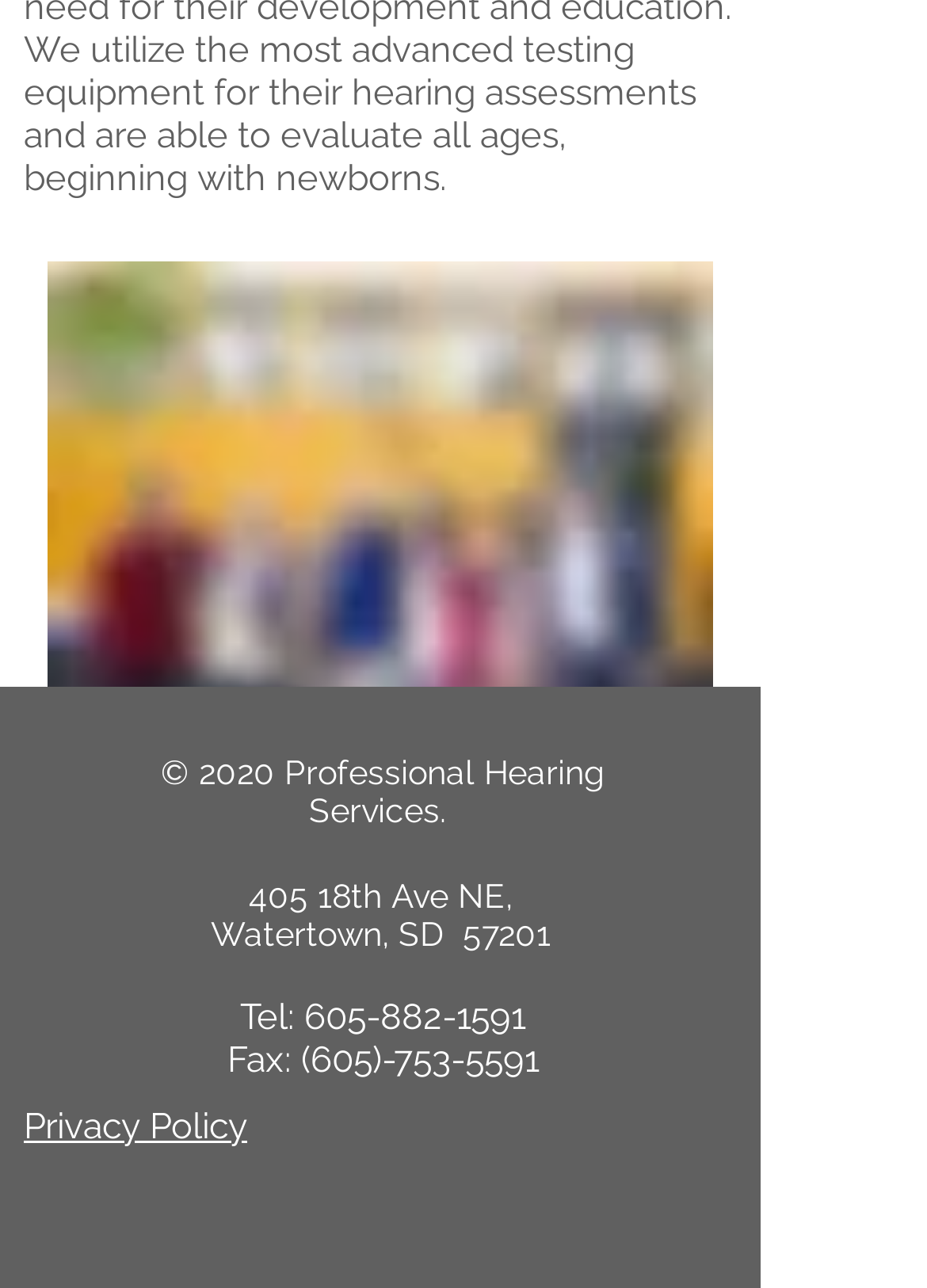Provide a one-word or one-phrase answer to the question:
What is the fax number of Professional Hearing Services?

(605)-753-5591